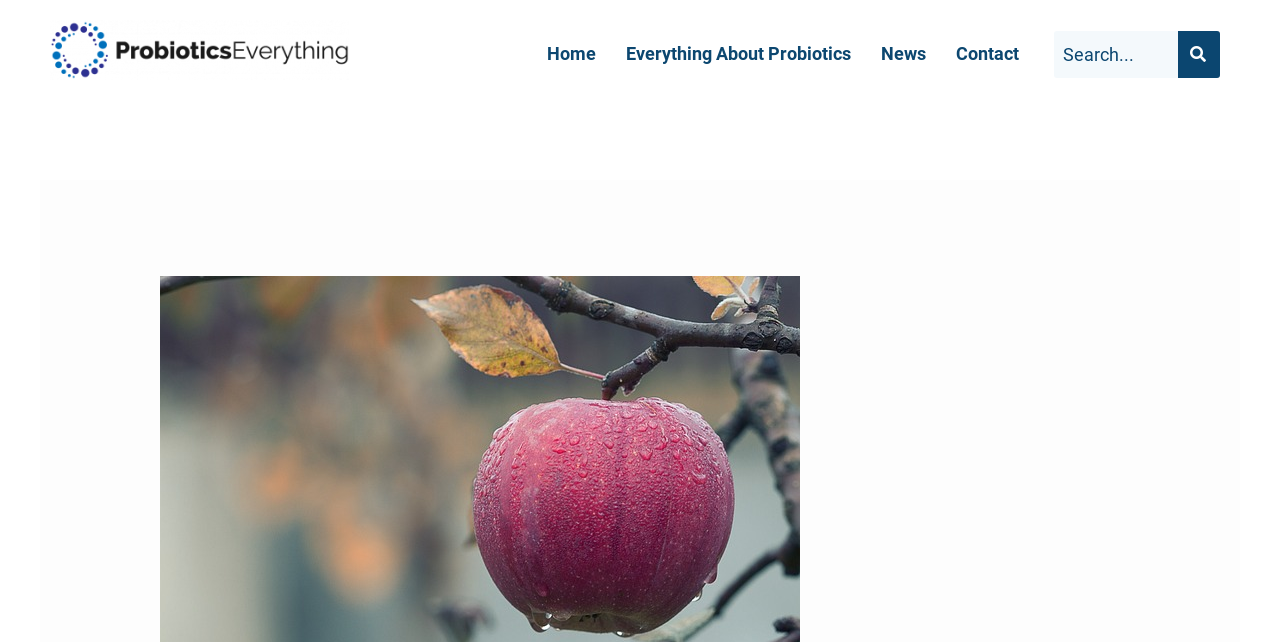Please locate and generate the primary heading on this webpage.

From Belly To Bliss: Harnessing The Power Of Probiotics In Reducing Bloating